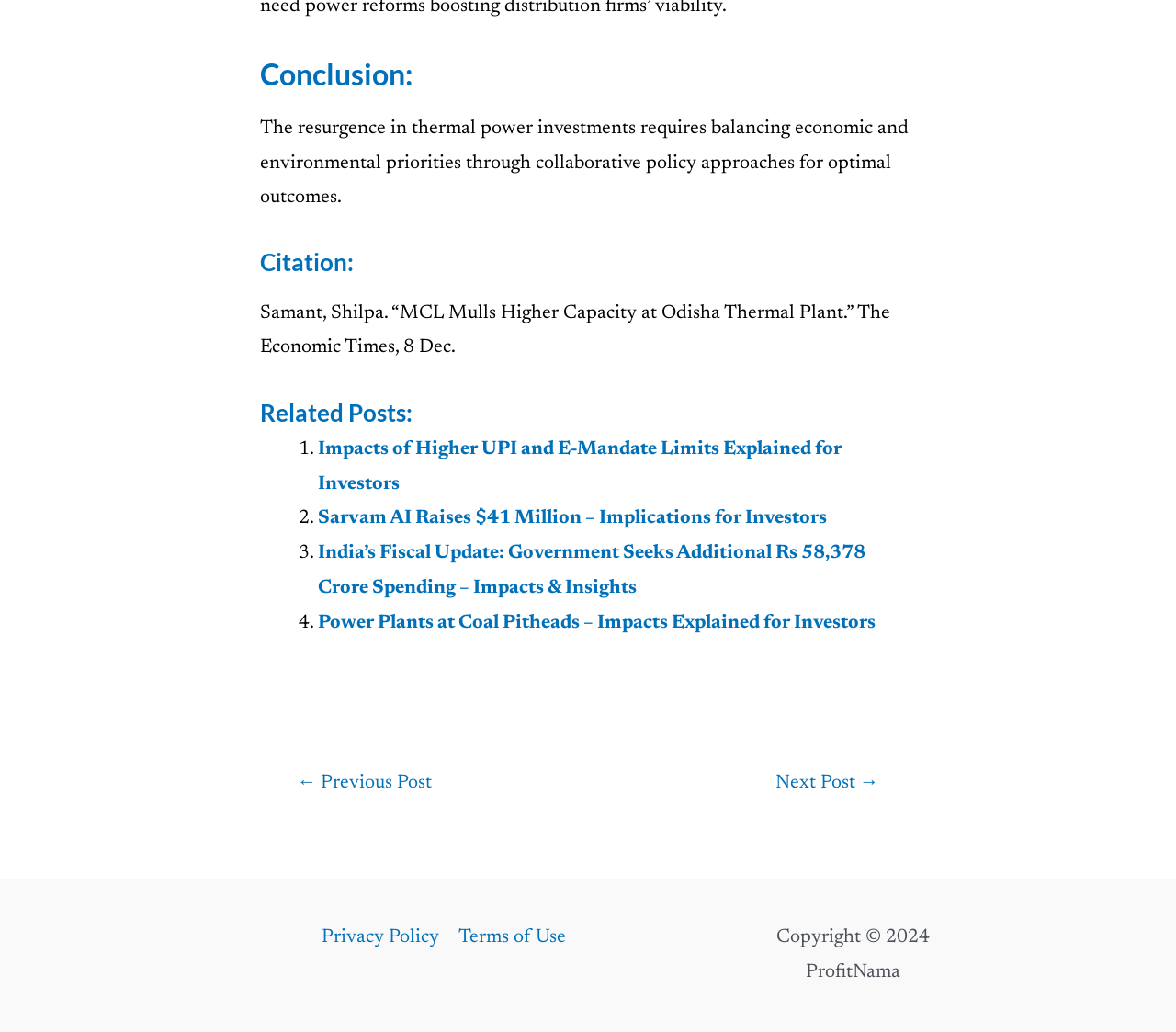Locate the bounding box coordinates of the clickable region necessary to complete the following instruction: "Go to previous post". Provide the coordinates in the format of four float numbers between 0 and 1, i.e., [left, top, right, bottom].

[0.228, 0.75, 0.392, 0.769]